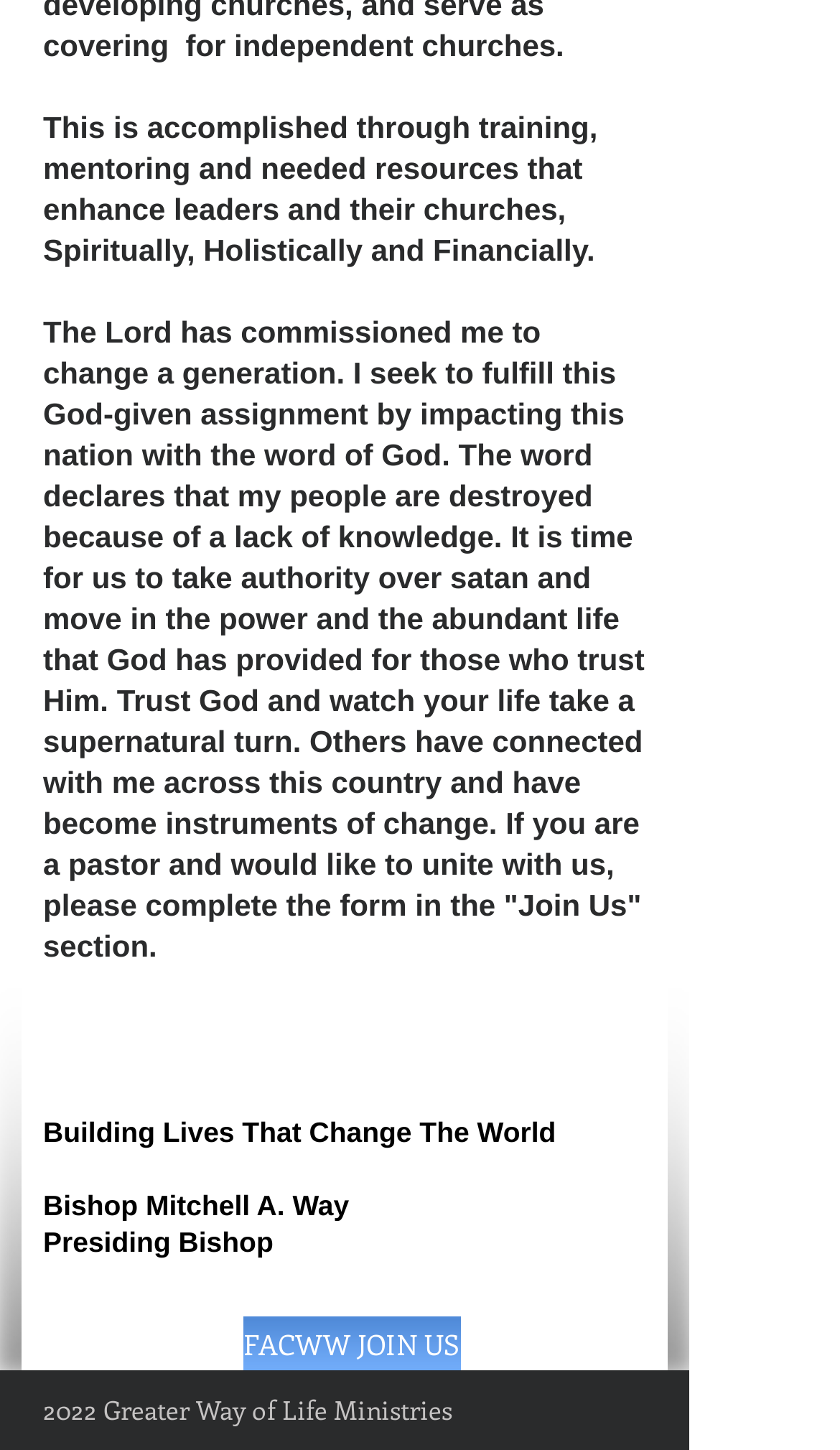What is the role of Bishop Mitchell A. Way? From the image, respond with a single word or brief phrase.

Presiding Bishop